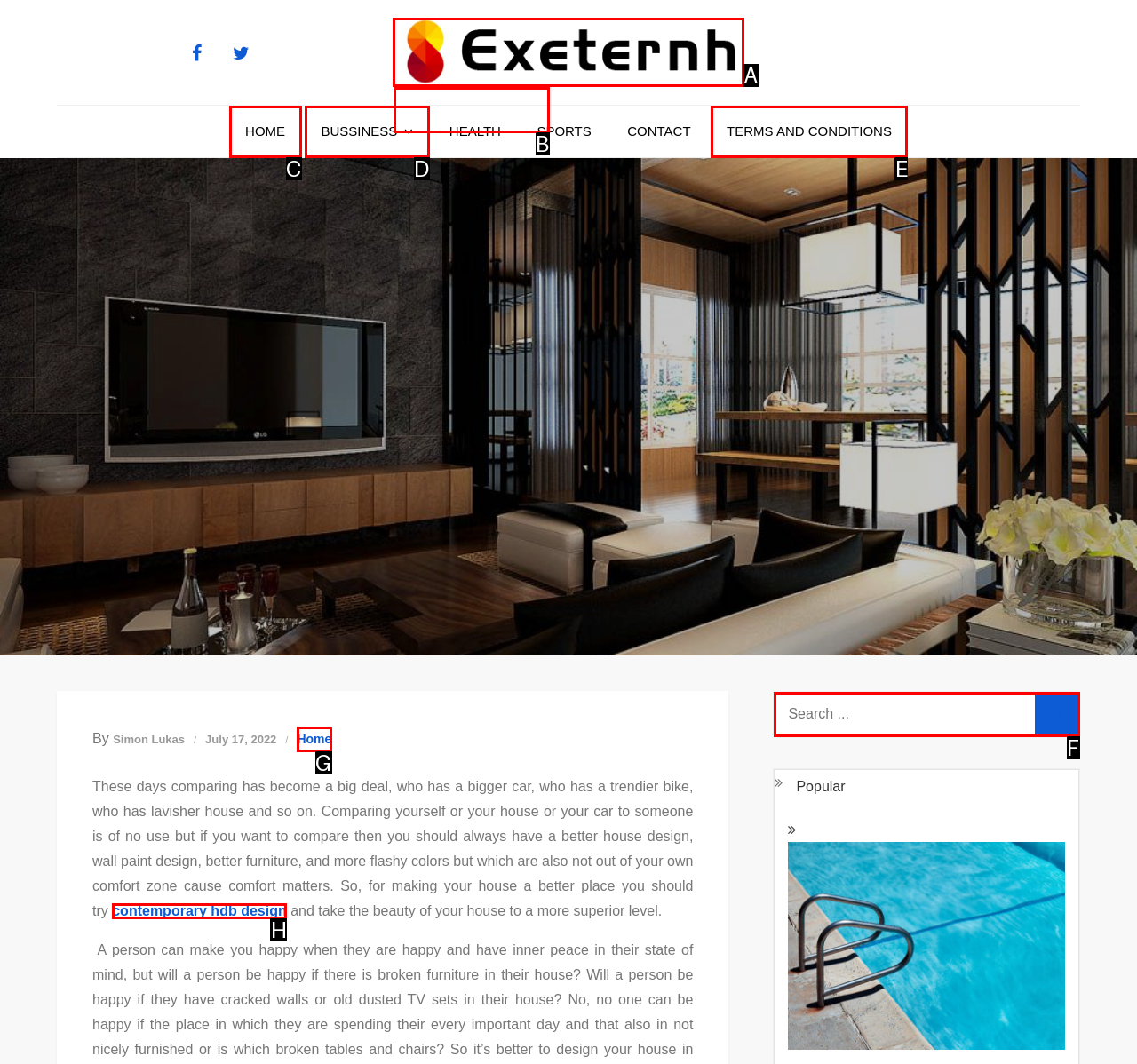Choose the letter that corresponds to the correct button to accomplish the task: View the Exeternh image
Reply with the letter of the correct selection only.

A